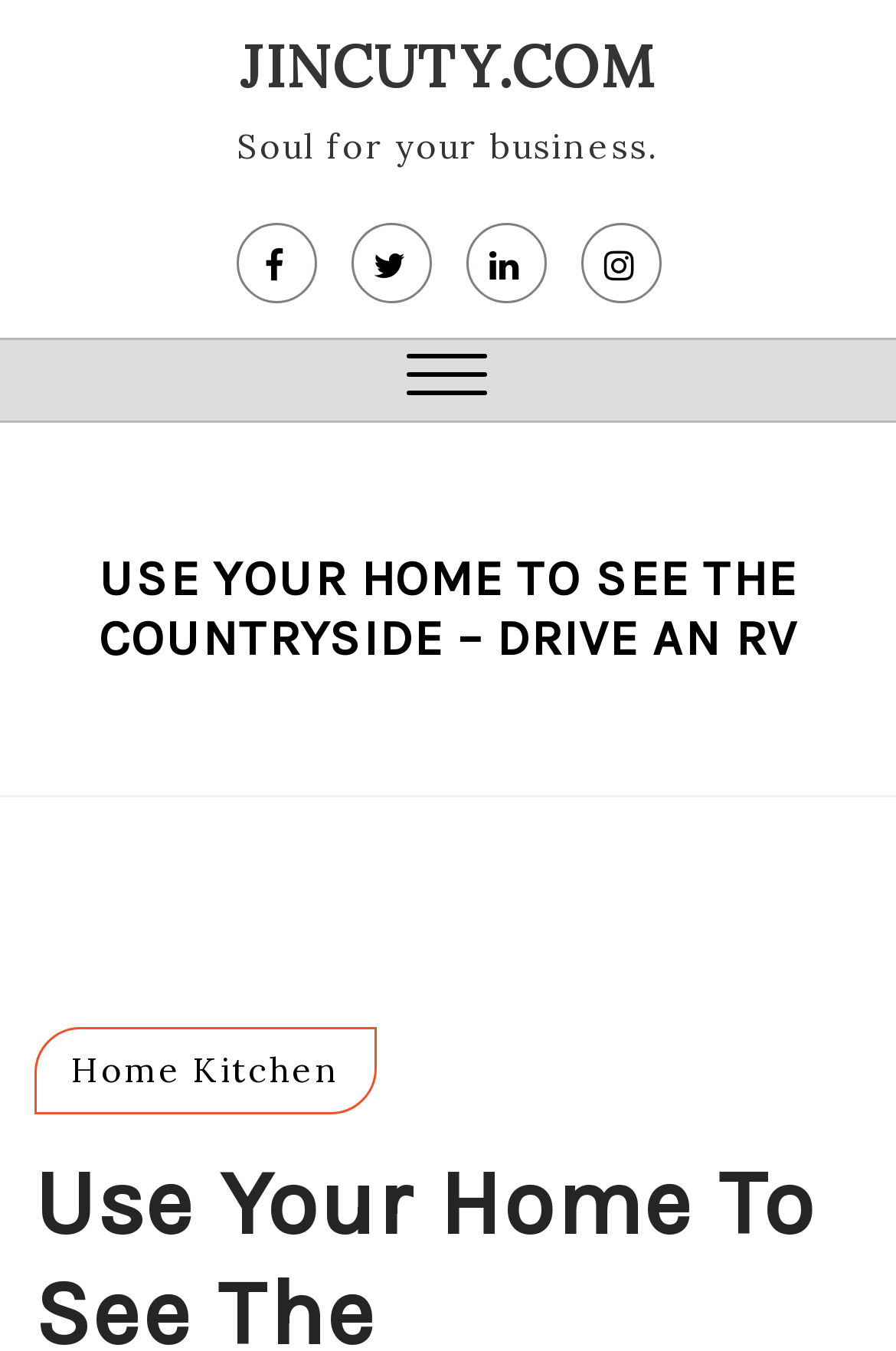Provide a one-word or brief phrase answer to the question:
What is the purpose of the button with a popup menu?

Open/Close Menu